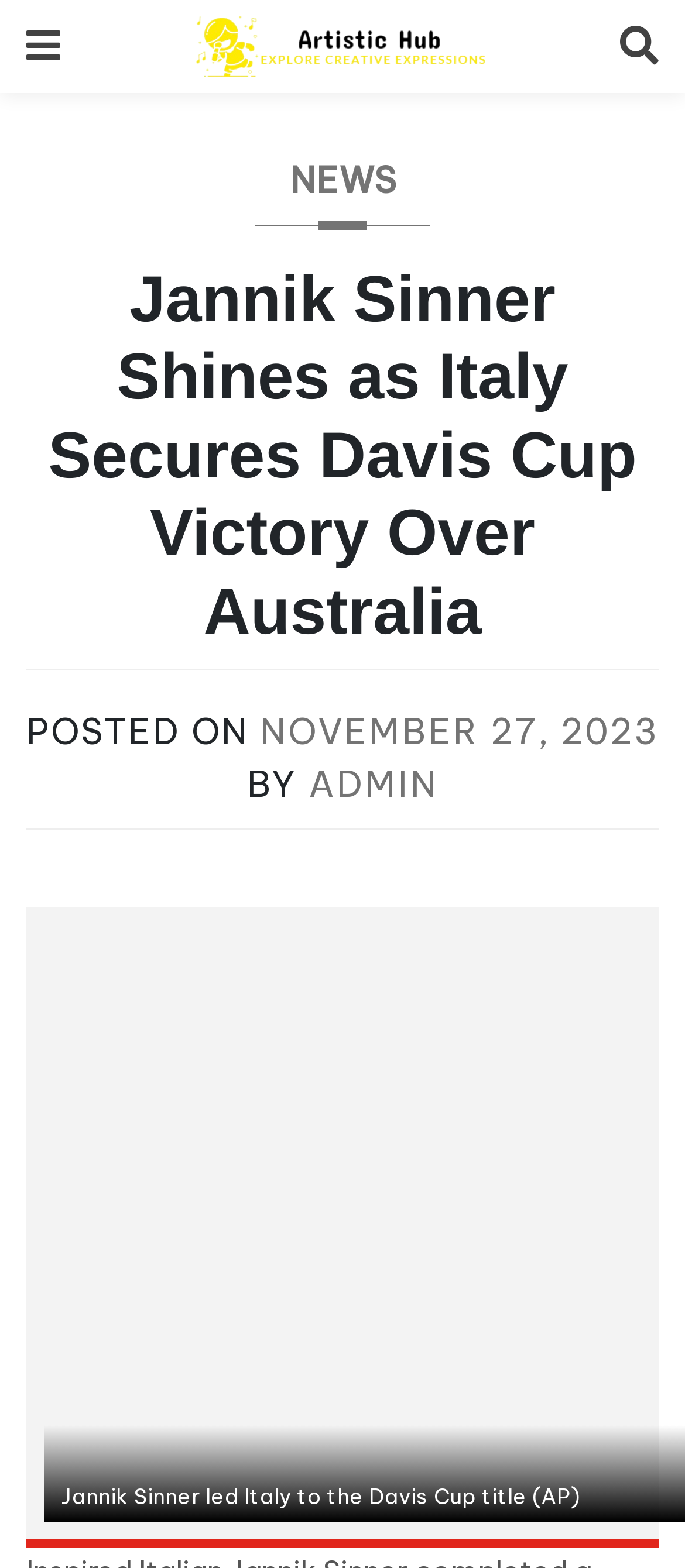Identify the primary heading of the webpage and provide its text.

Jannik Sinner Shines as Italy Secures Davis Cup Victory Over Australia